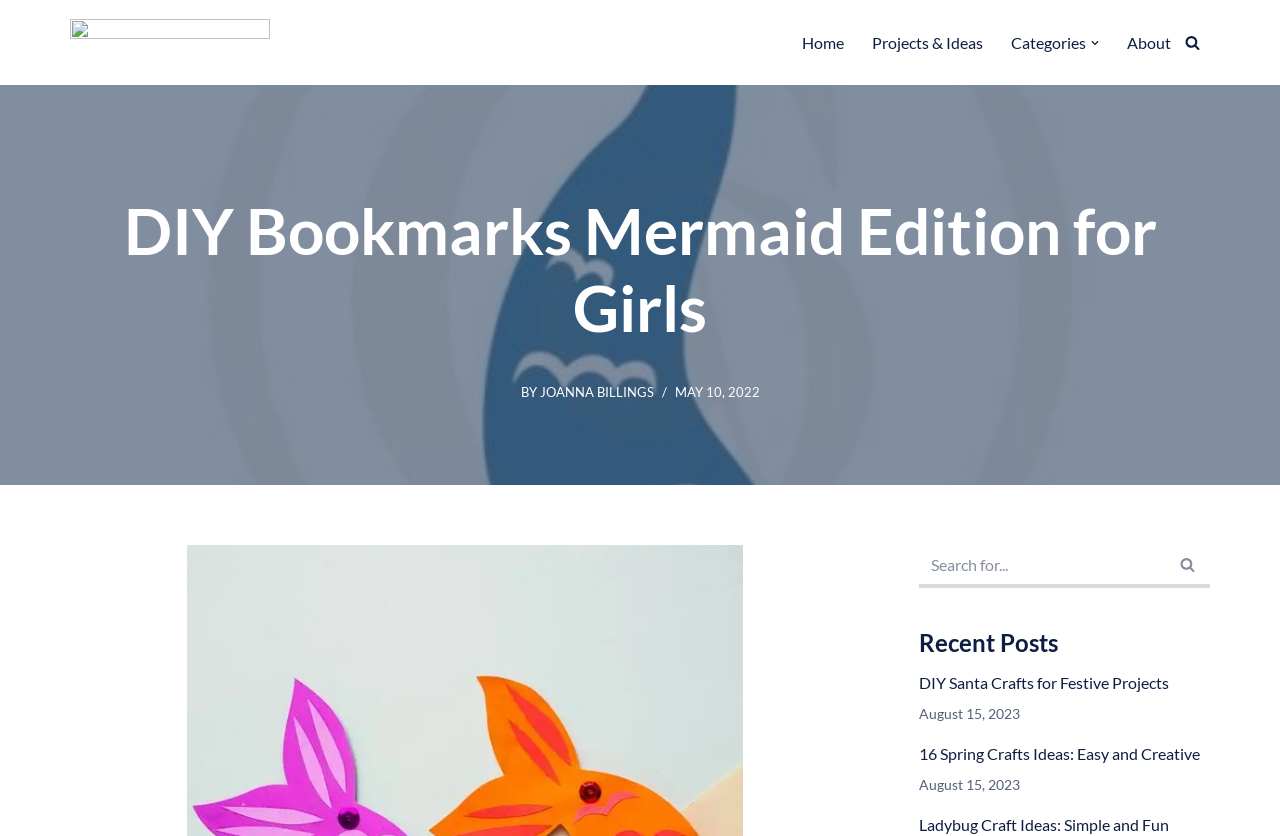Answer the following inquiry with a single word or phrase:
How many recent posts are listed?

2